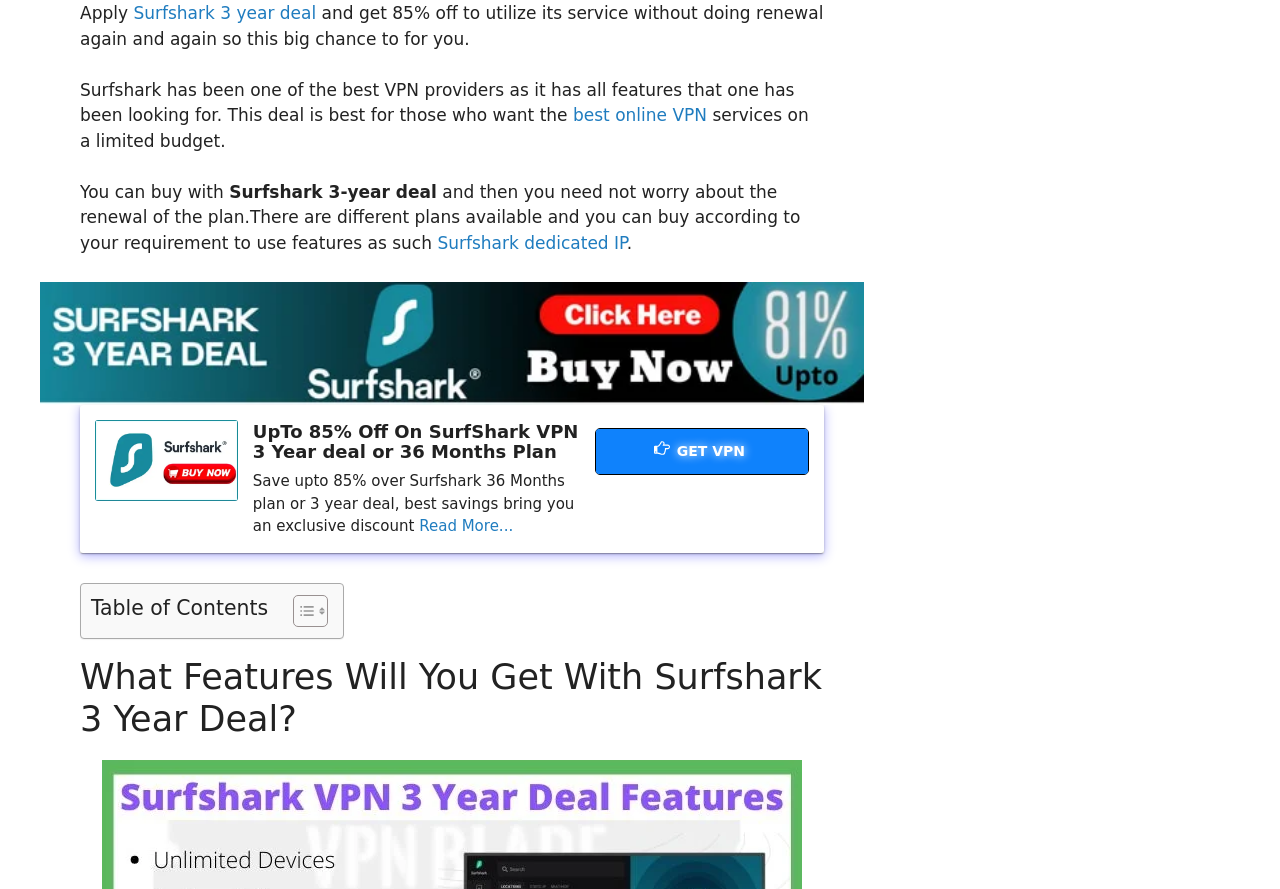Give the bounding box coordinates for this UI element: "alt="Surfshark three year offer"". The coordinates should be four float numbers between 0 and 1, arranged as [left, top, right, bottom].

[0.031, 0.43, 0.675, 0.452]